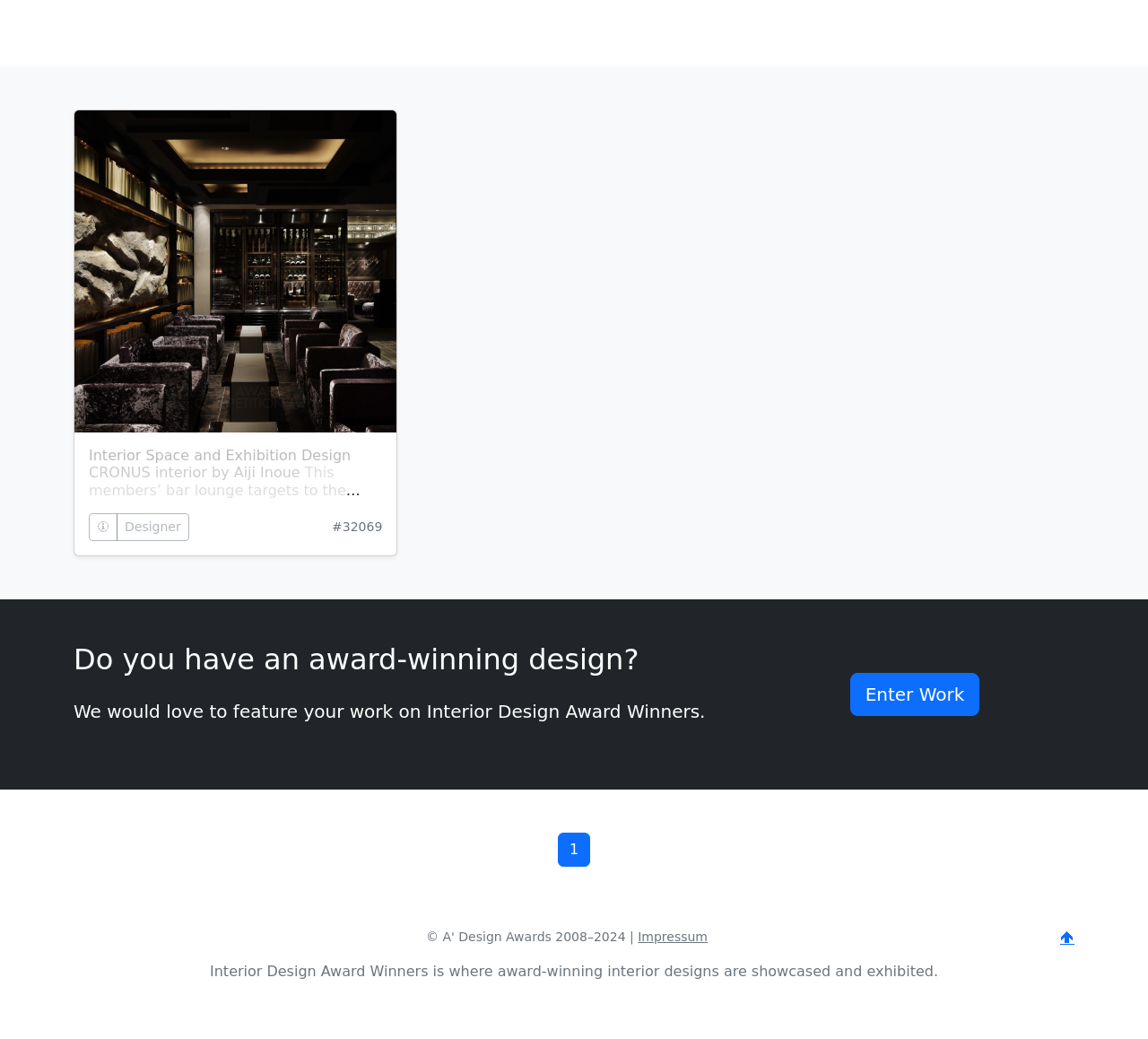Identify the bounding box of the UI element described as follows: "Enter Work". Provide the coordinates as four float numbers in the range of 0 to 1 [left, top, right, bottom].

[0.74, 0.648, 0.853, 0.689]